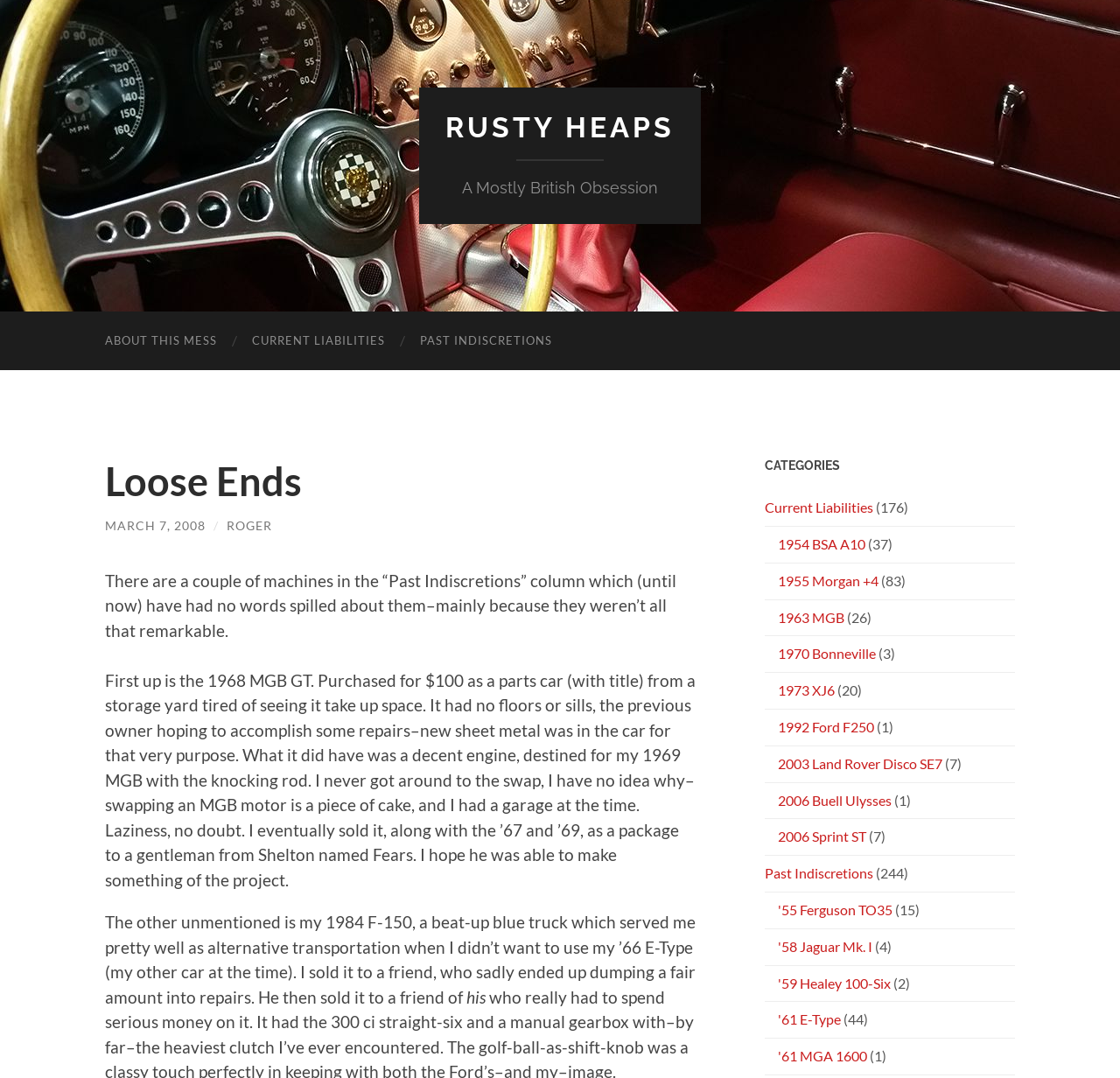What is the title of the first article?
Please look at the screenshot and answer using one word or phrase.

MARCH 7, 2008